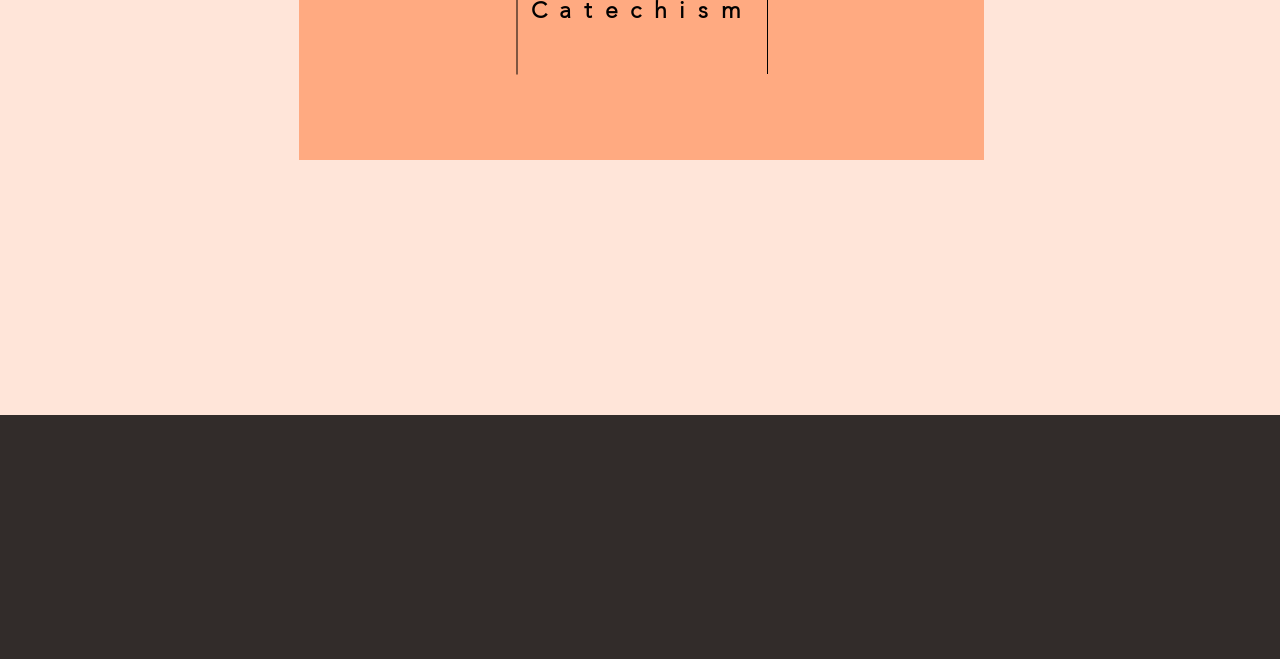Determine the bounding box coordinates of the UI element described by: "OLIC CHURCH".

[0.496, 0.778, 0.582, 0.814]